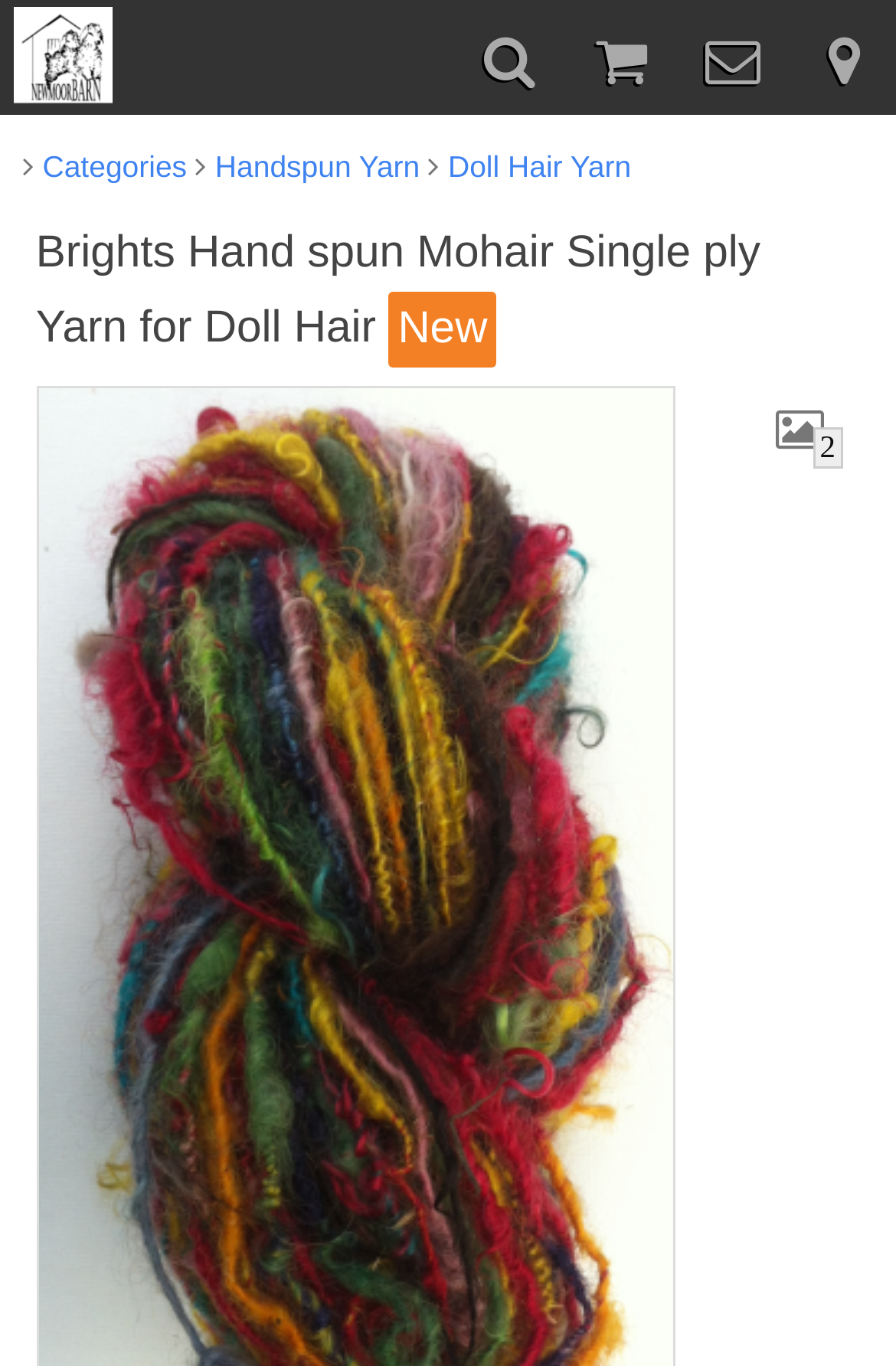Mark the bounding box of the element that matches the following description: "title="Newmoor Barn"".

[0.015, 0.0, 0.125, 0.077]